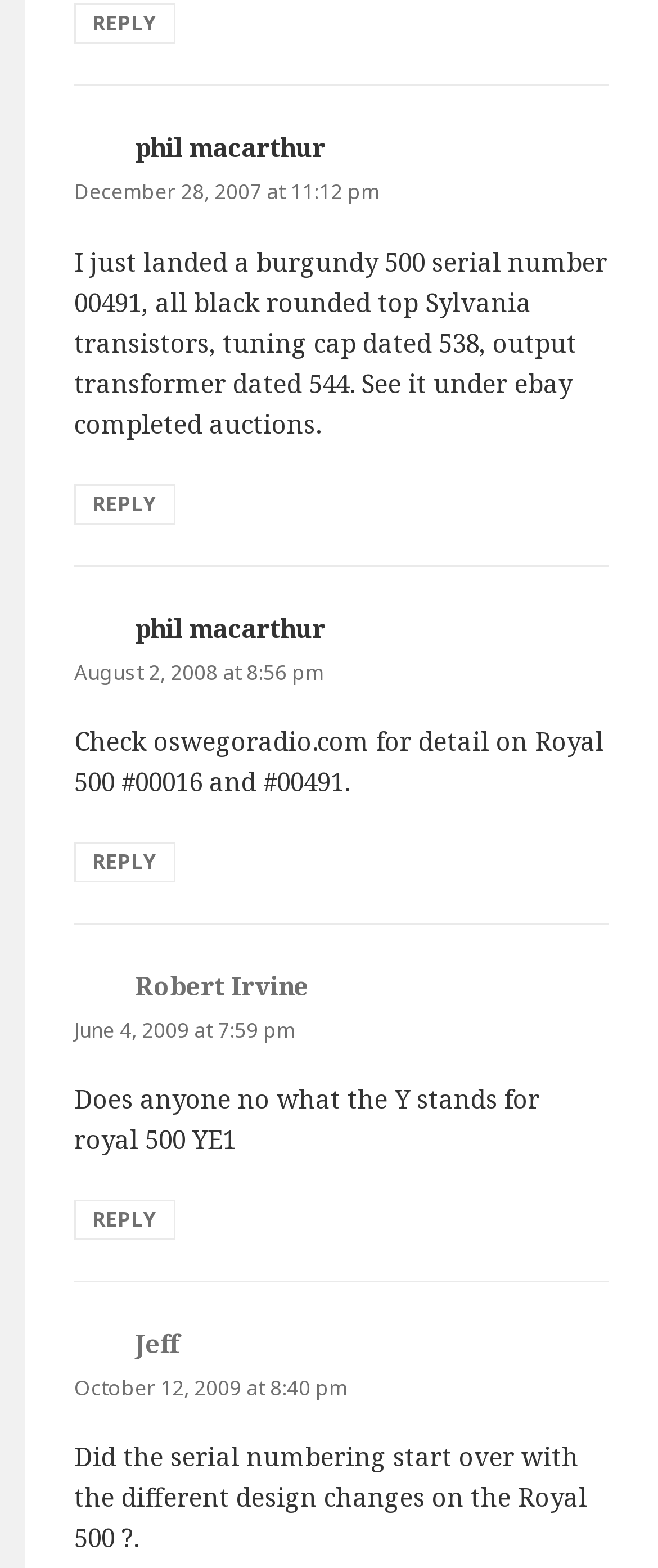Please provide a short answer using a single word or phrase for the question:
What is the date of the last comment?

October 12, 2009